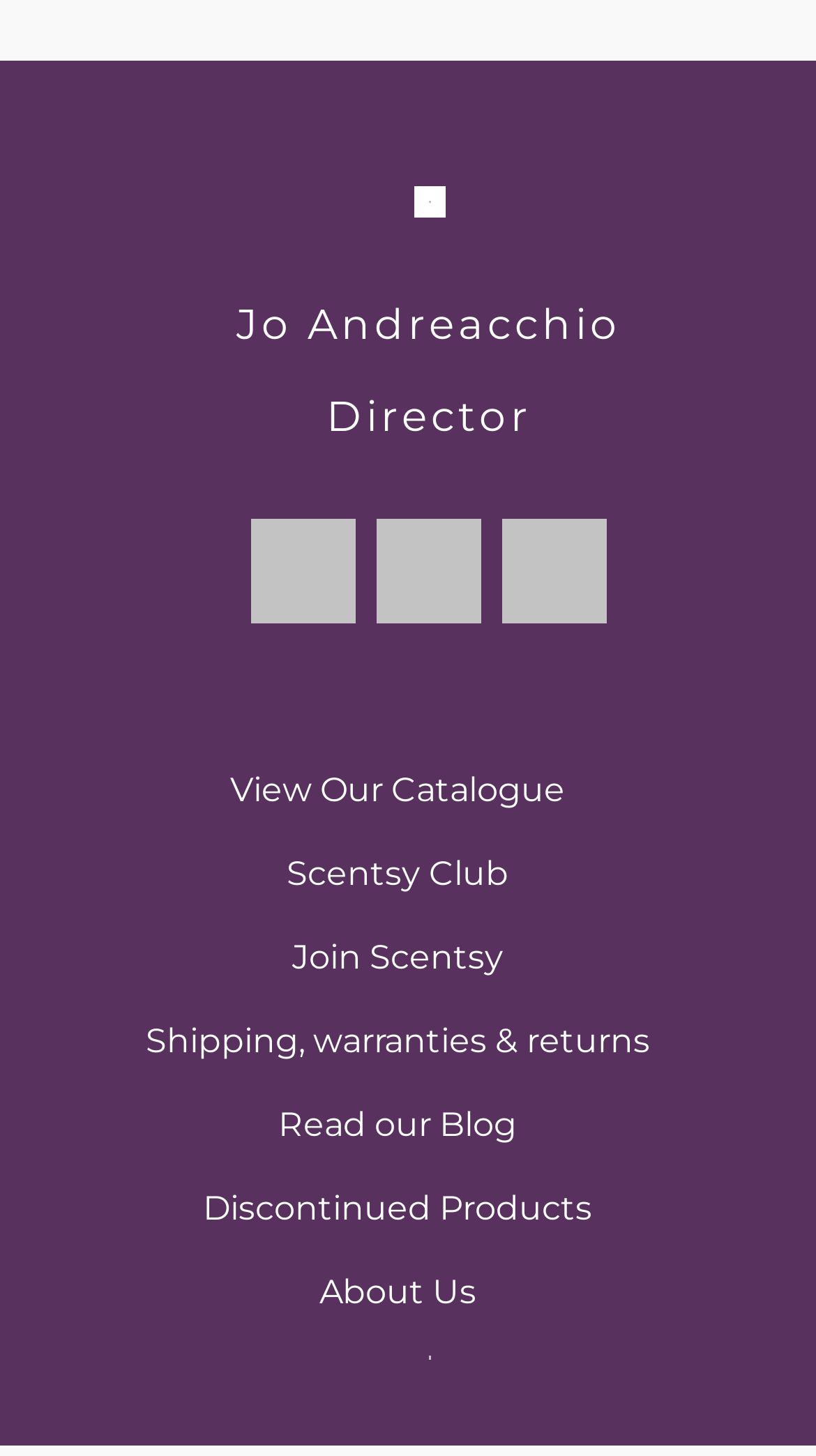Determine the bounding box coordinates of the clickable element to achieve the following action: 'View Jo Andreacchio's profile'. Provide the coordinates as four float values between 0 and 1, formatted as [left, top, right, bottom].

[0.29, 0.207, 0.762, 0.239]